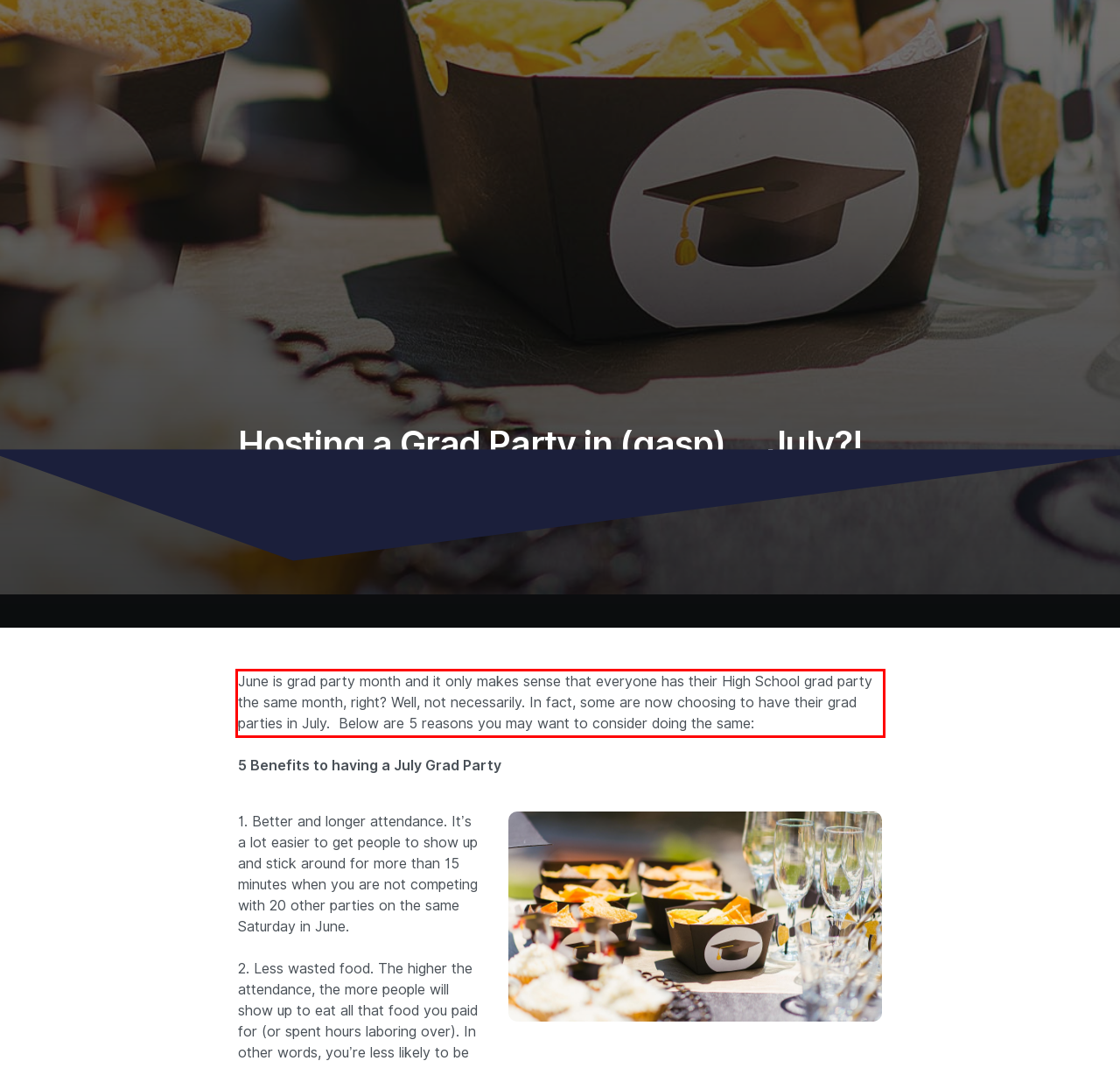Given the screenshot of the webpage, identify the red bounding box, and recognize the text content inside that red bounding box.

June is grad party month and it only makes sense that everyone has their High School grad party the same month, right? Well, not necessarily. In fact, some are now choosing to have their grad parties in July. Below are 5 reasons you may want to consider doing the same: